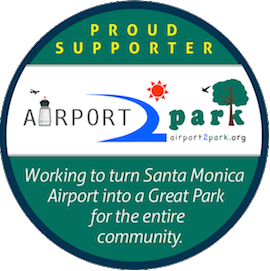Respond with a single word or phrase:
What is the shape of the badge?

circular